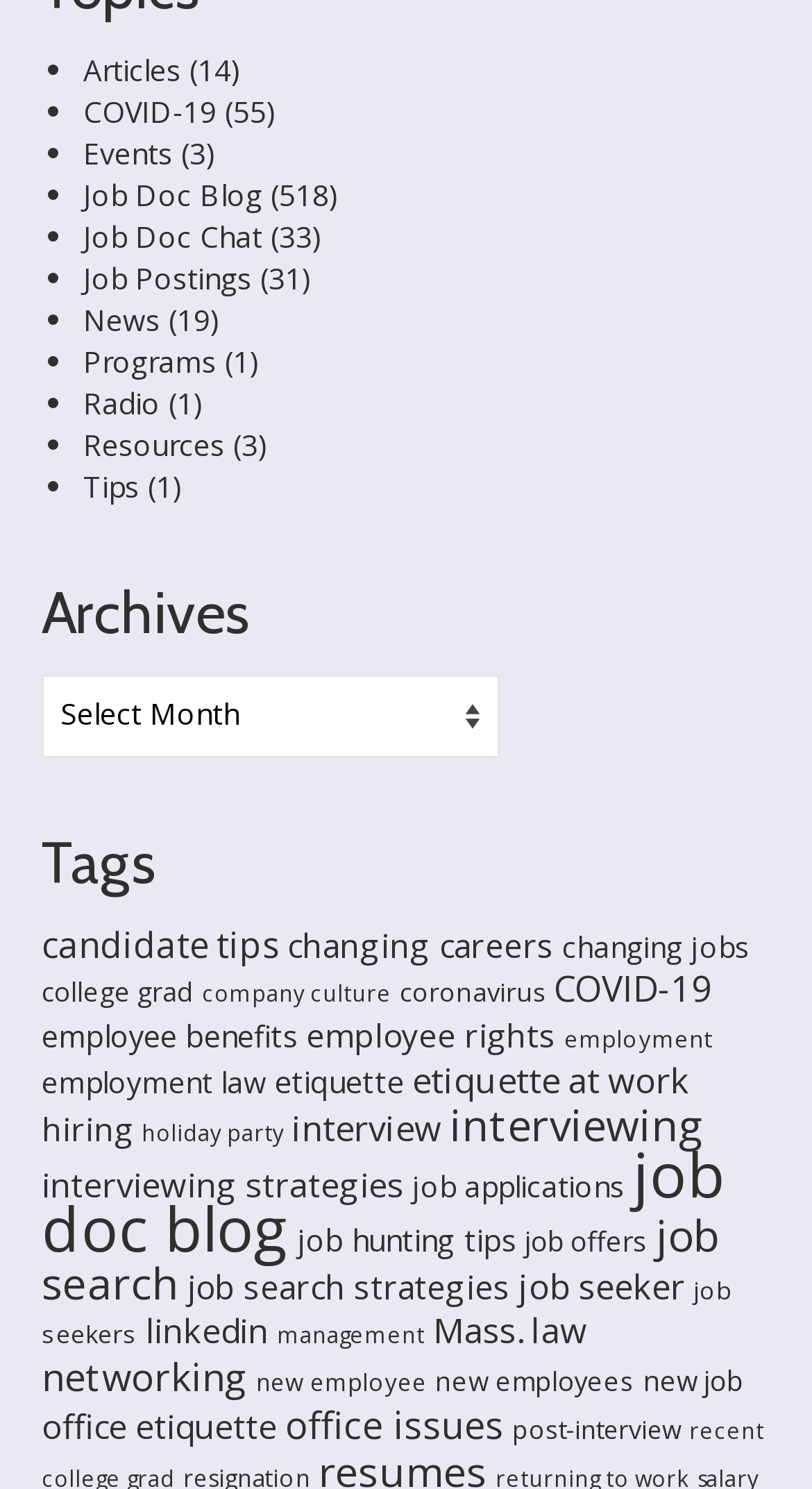Based on the image, please elaborate on the answer to the following question:
How many items are there in the 'COVID-19' category?

I found the 'COVID-19' category in the main section and counted the number of items listed, which is 55.